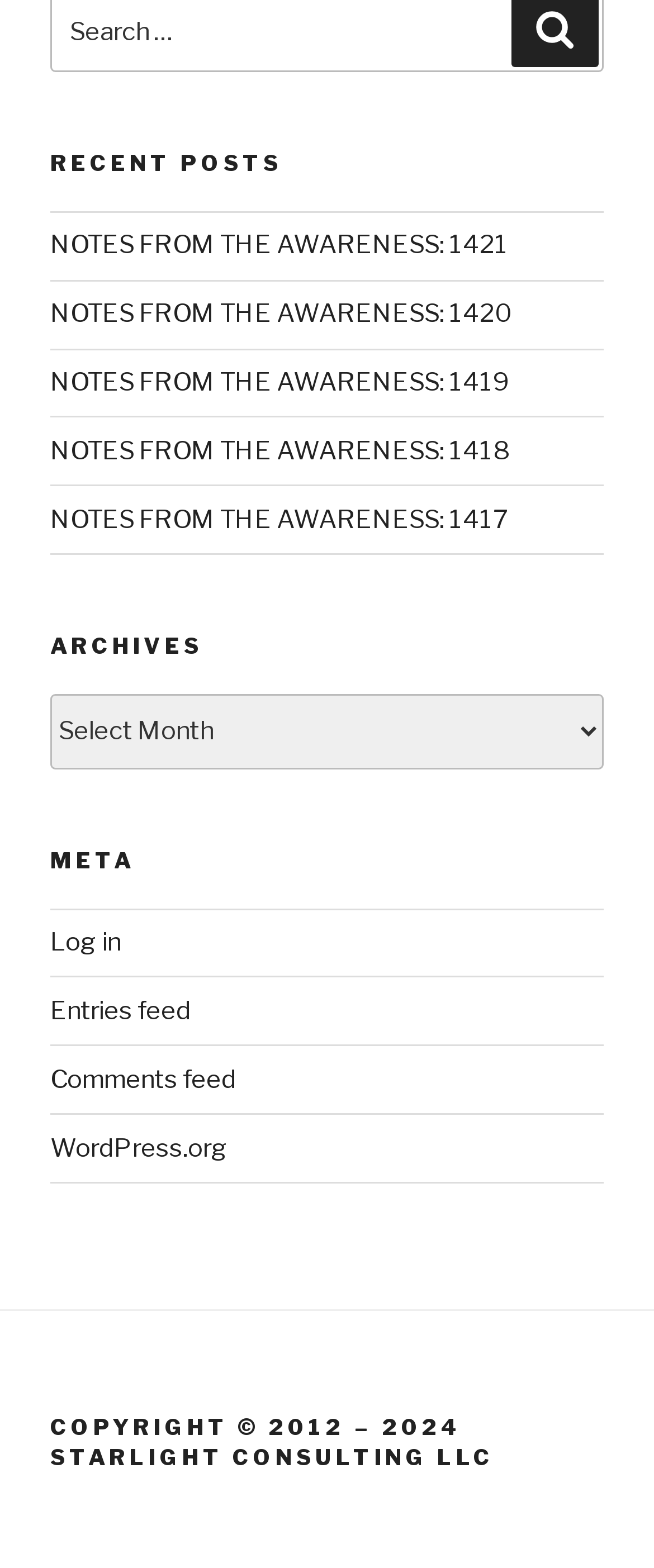Provide a thorough and detailed response to the question by examining the image: 
How many recent posts are listed?

I counted the number of links under the 'Recent Posts' heading, which are 'NOTES FROM THE AWARENESS: 1421', 'NOTES FROM THE AWARENESS: 1420', 'NOTES FROM THE AWARENESS: 1419', 'NOTES FROM THE AWARENESS: 1418', and 'NOTES FROM THE AWARENESS: 1417', so there are 5 recent posts listed.